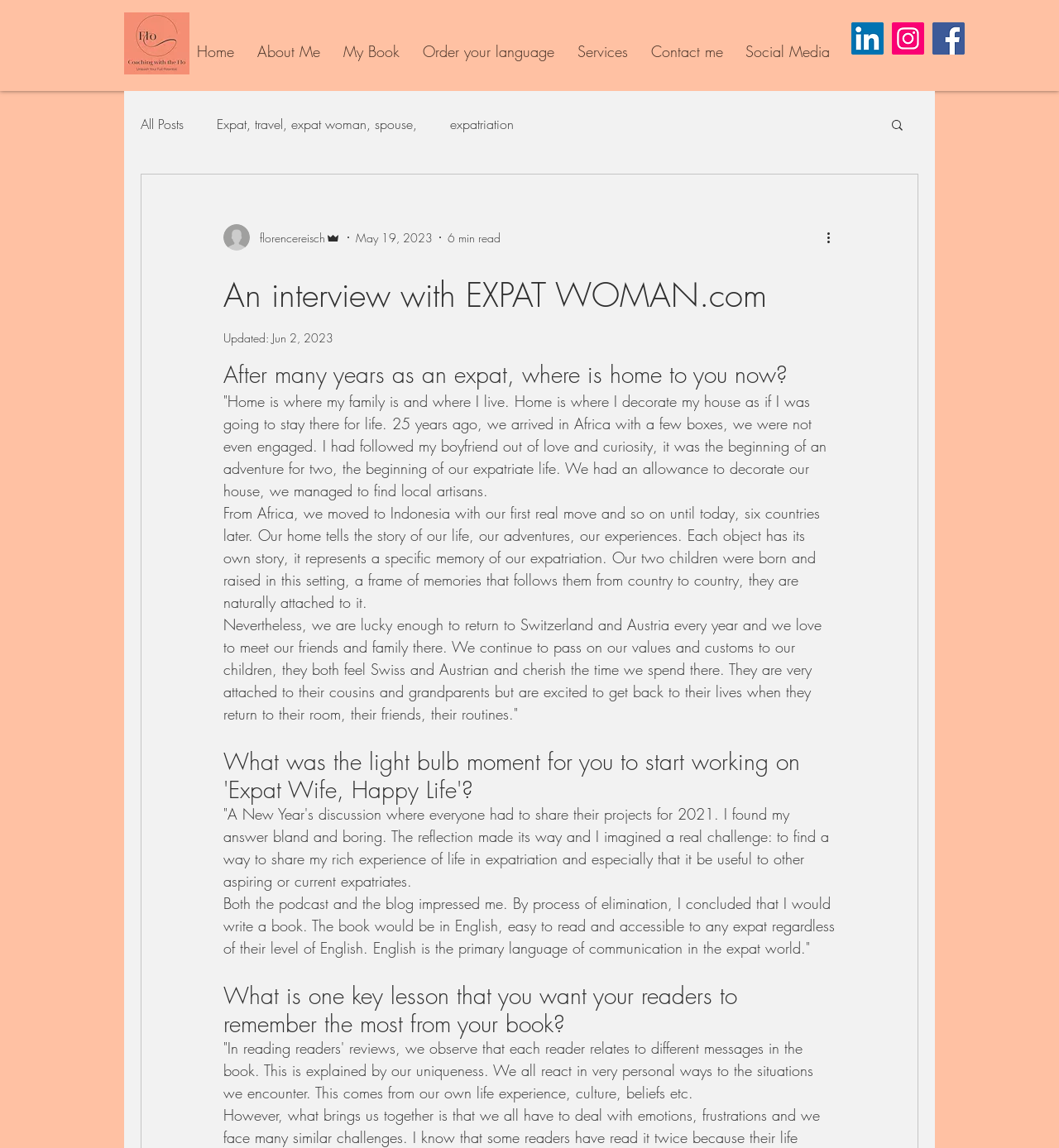Locate the headline of the webpage and generate its content.

An interview with EXPAT WOMAN.com